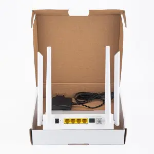What modes does the ONU support?
Look at the image and respond with a one-word or short-phrase answer.

EPON and GPON